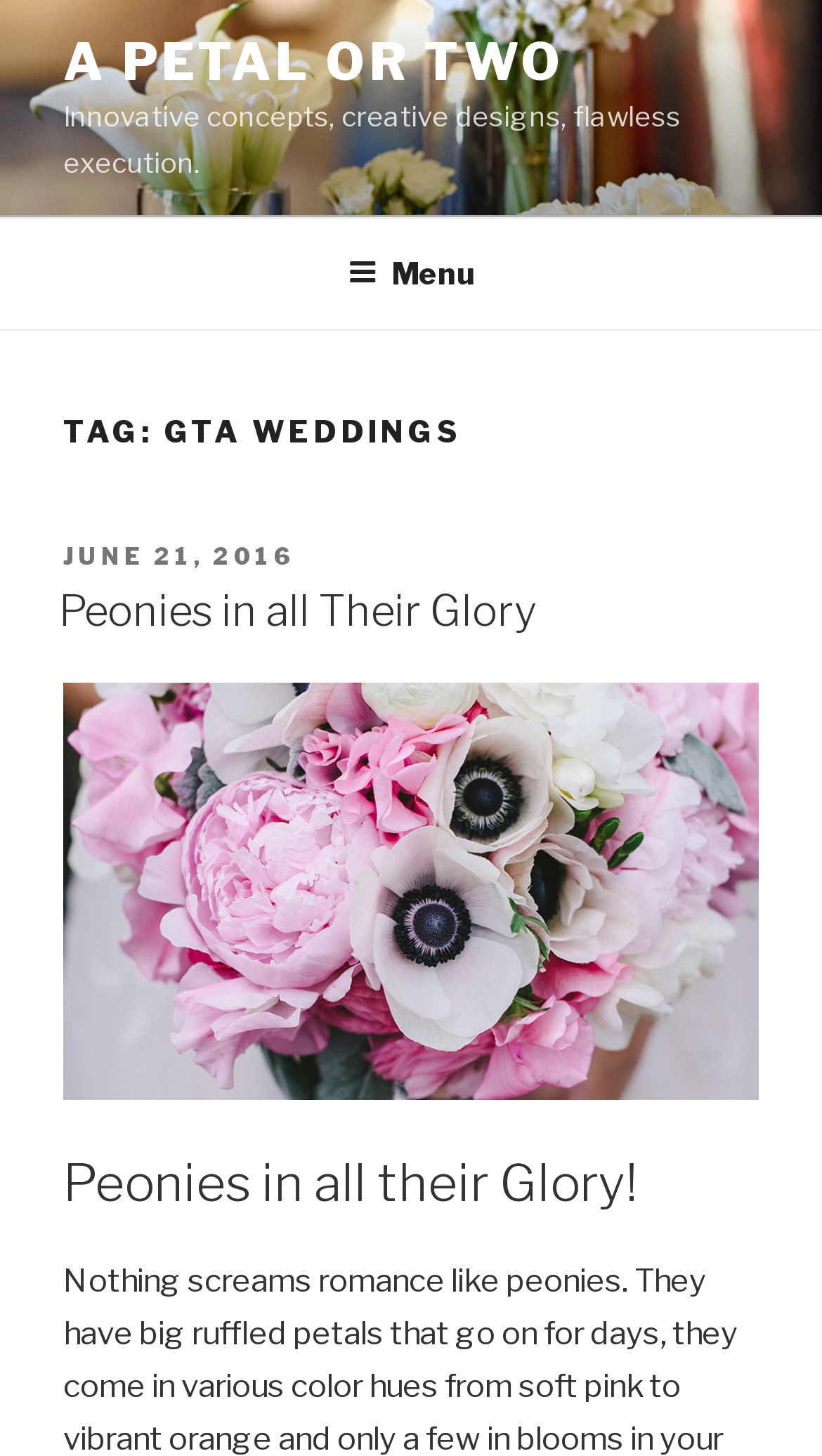Determine the bounding box coordinates for the UI element with the following description: "Menu". The coordinates should be four float numbers between 0 and 1, represented as [left, top, right, bottom].

[0.386, 0.152, 0.614, 0.223]